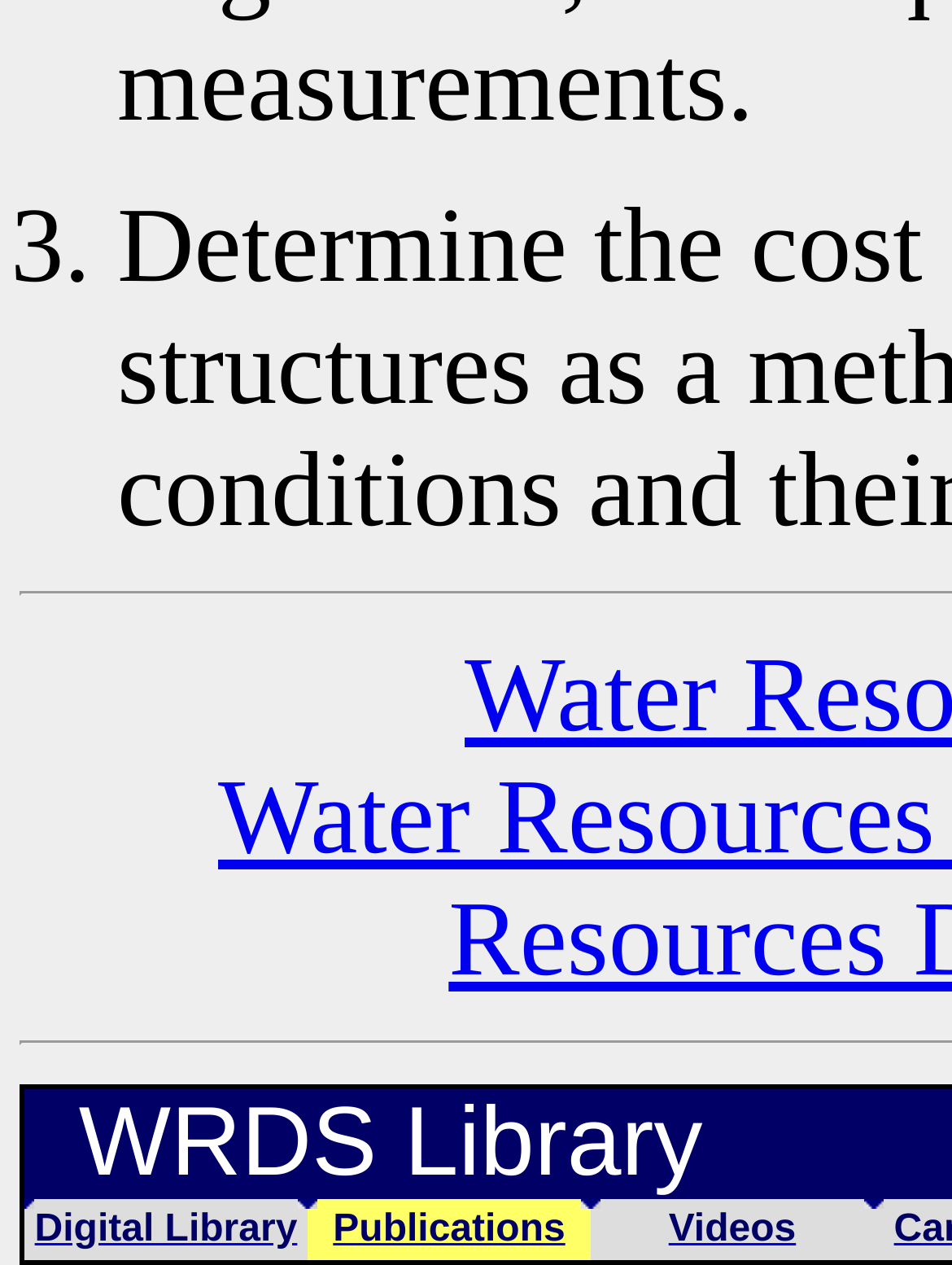Based on the element description News, identify the bounding box of the UI element in the given webpage screenshot. The coordinates should be in the format (top-left x, top-left y, bottom-right x, bottom-right y) and must be between 0 and 1.

None